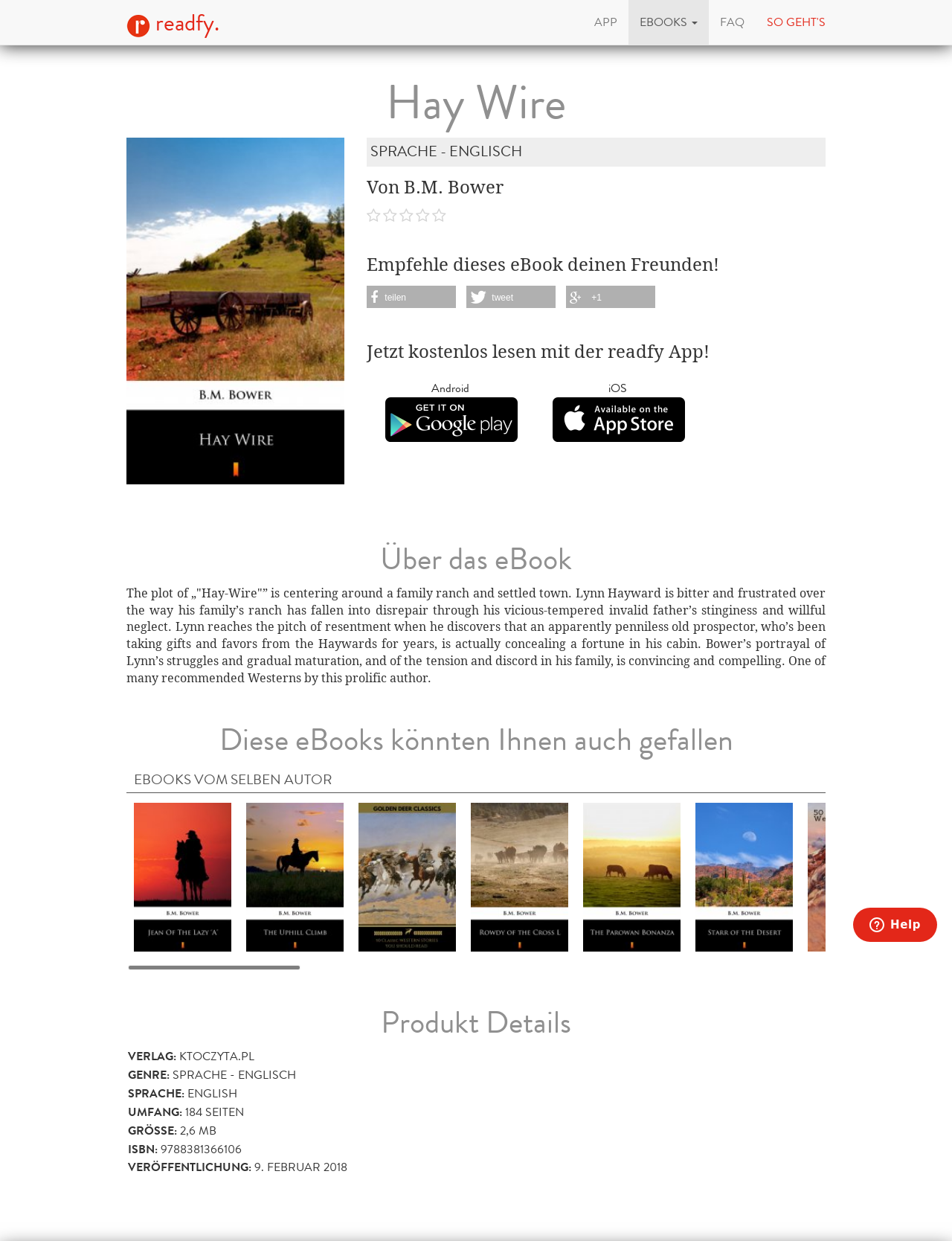Determine the bounding box coordinates of the element's region needed to click to follow the instruction: "Click the 'Jetzt kostenlos lesen mit der readfy App!' link". Provide these coordinates as four float numbers between 0 and 1, formatted as [left, top, right, bottom].

[0.385, 0.275, 0.746, 0.293]